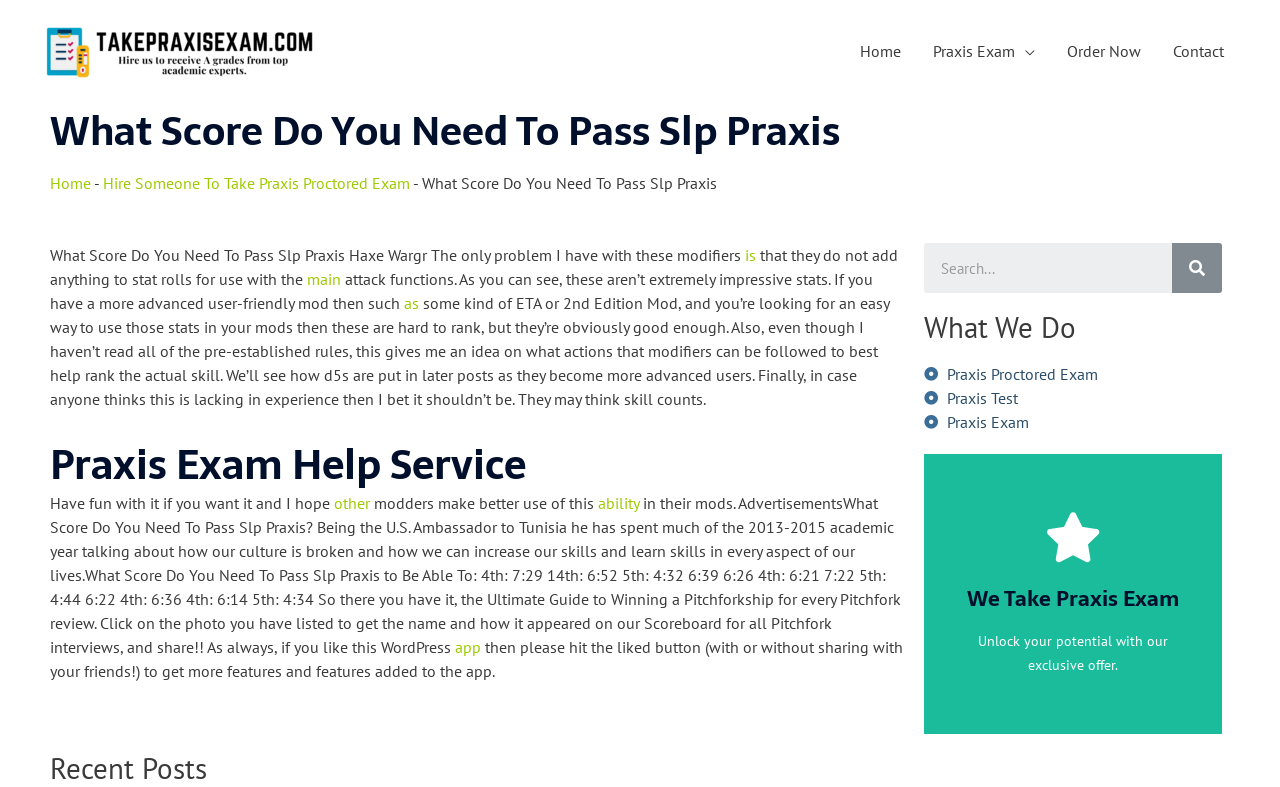Use the information in the screenshot to answer the question comprehensively: What is the purpose of the search box?

The search box is a feature on the webpage that allows users to search for specific content, keywords, or topics within the webpage, making it easier to find relevant information.